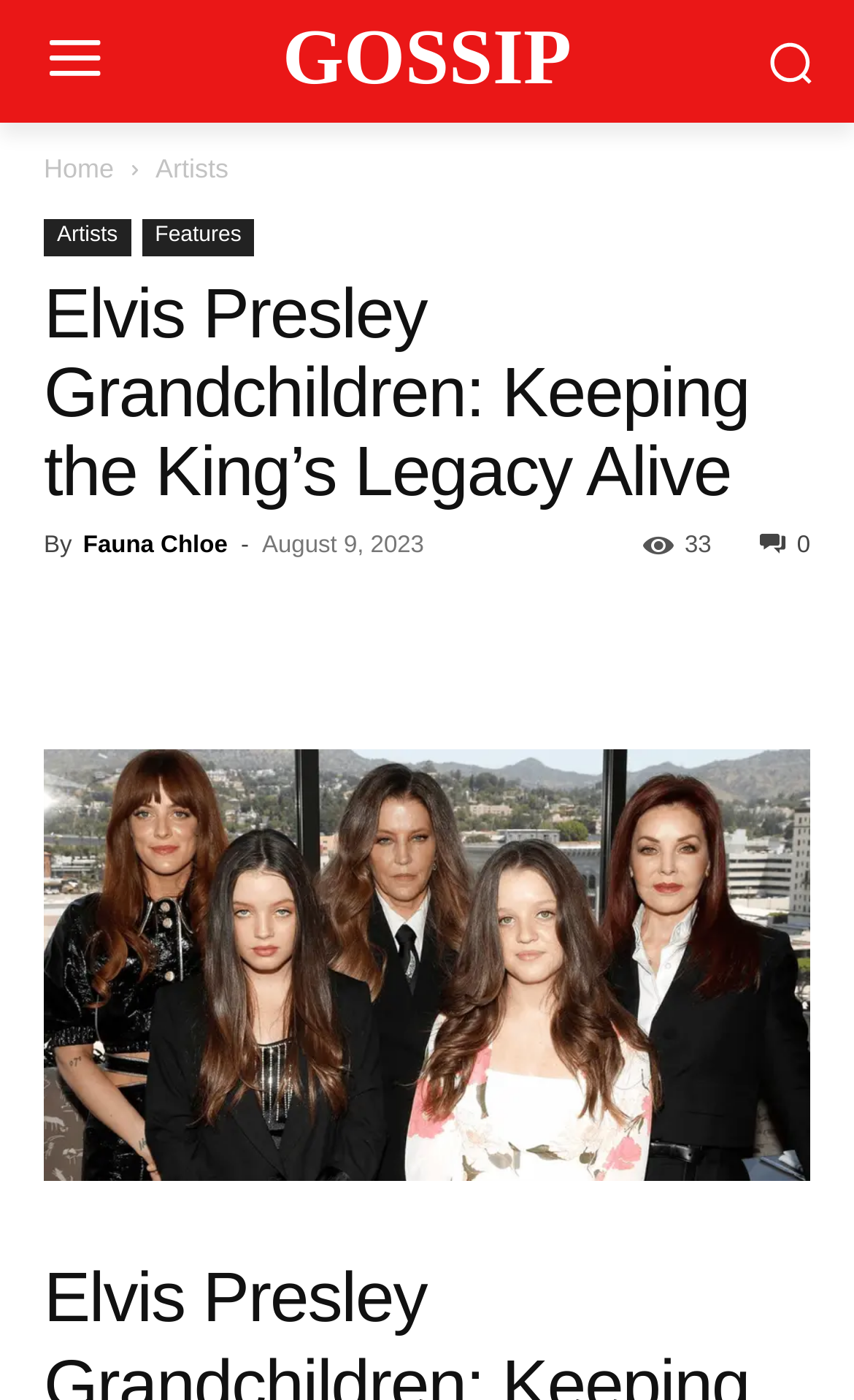Consider the image and give a detailed and elaborate answer to the question: 
How many social media links are present in the header section?

In the header section, there are five social media links represented by icons, which are '', '', '', '', and ''.